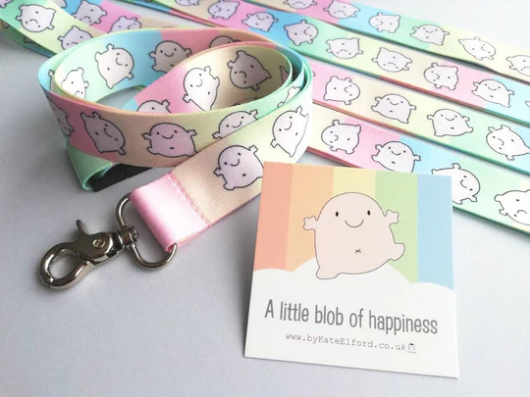Answer the question below in one word or phrase:
What is the purpose of the lanyard?

Holding ID badges or keys